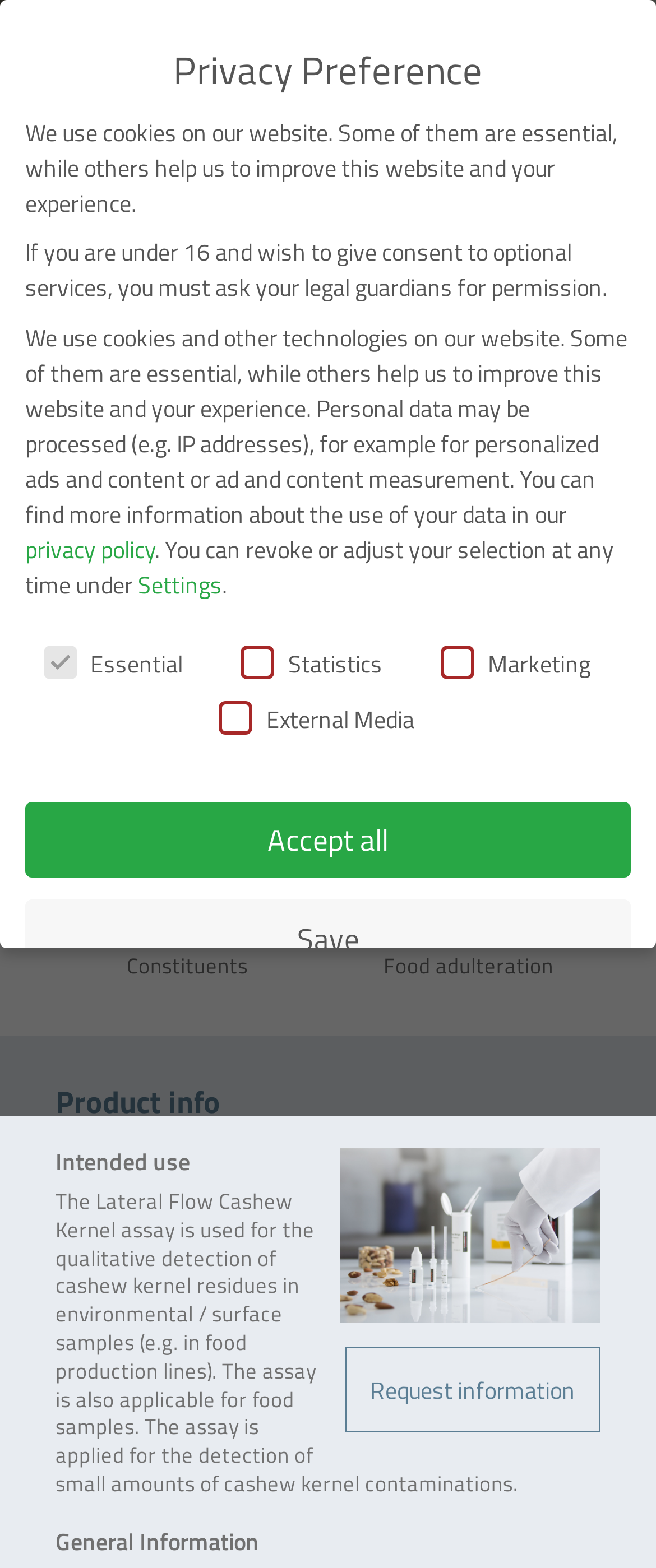Determine the bounding box coordinates of the region to click in order to accomplish the following instruction: "View product information". Provide the coordinates as four float numbers between 0 and 1, specifically [left, top, right, bottom].

[0.518, 0.733, 0.916, 0.843]